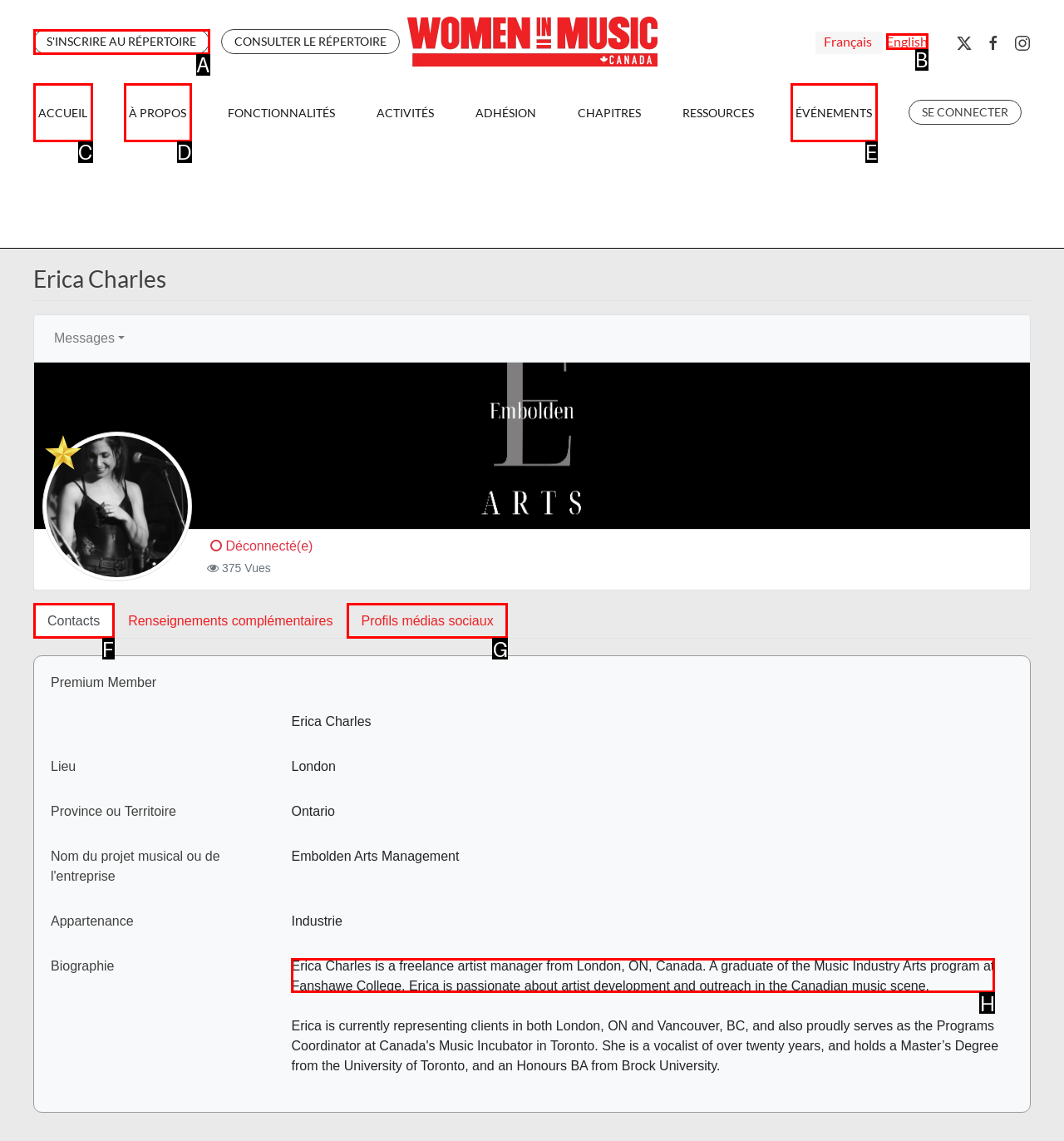To achieve the task: Read Erica Charles' biography, which HTML element do you need to click?
Respond with the letter of the correct option from the given choices.

H